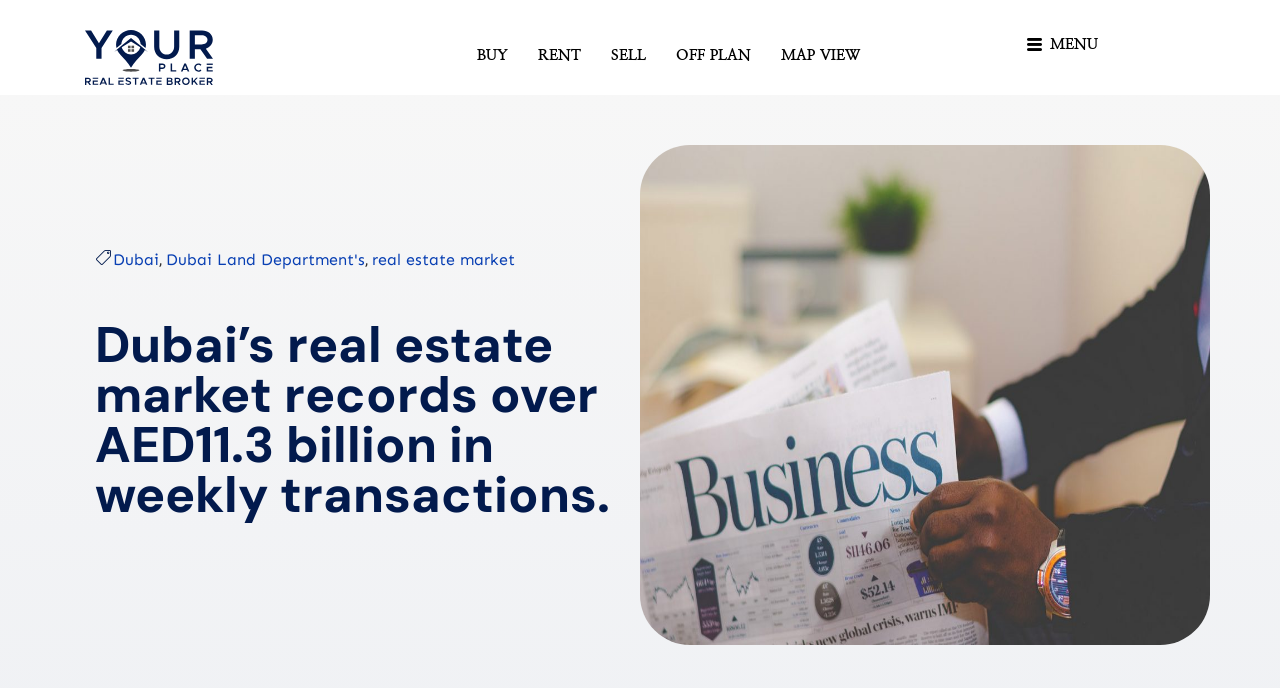Pinpoint the bounding box coordinates of the clickable element needed to complete the instruction: "View the 'Dubai Land Department's' page". The coordinates should be provided as four float numbers between 0 and 1: [left, top, right, bottom].

[0.13, 0.357, 0.285, 0.4]